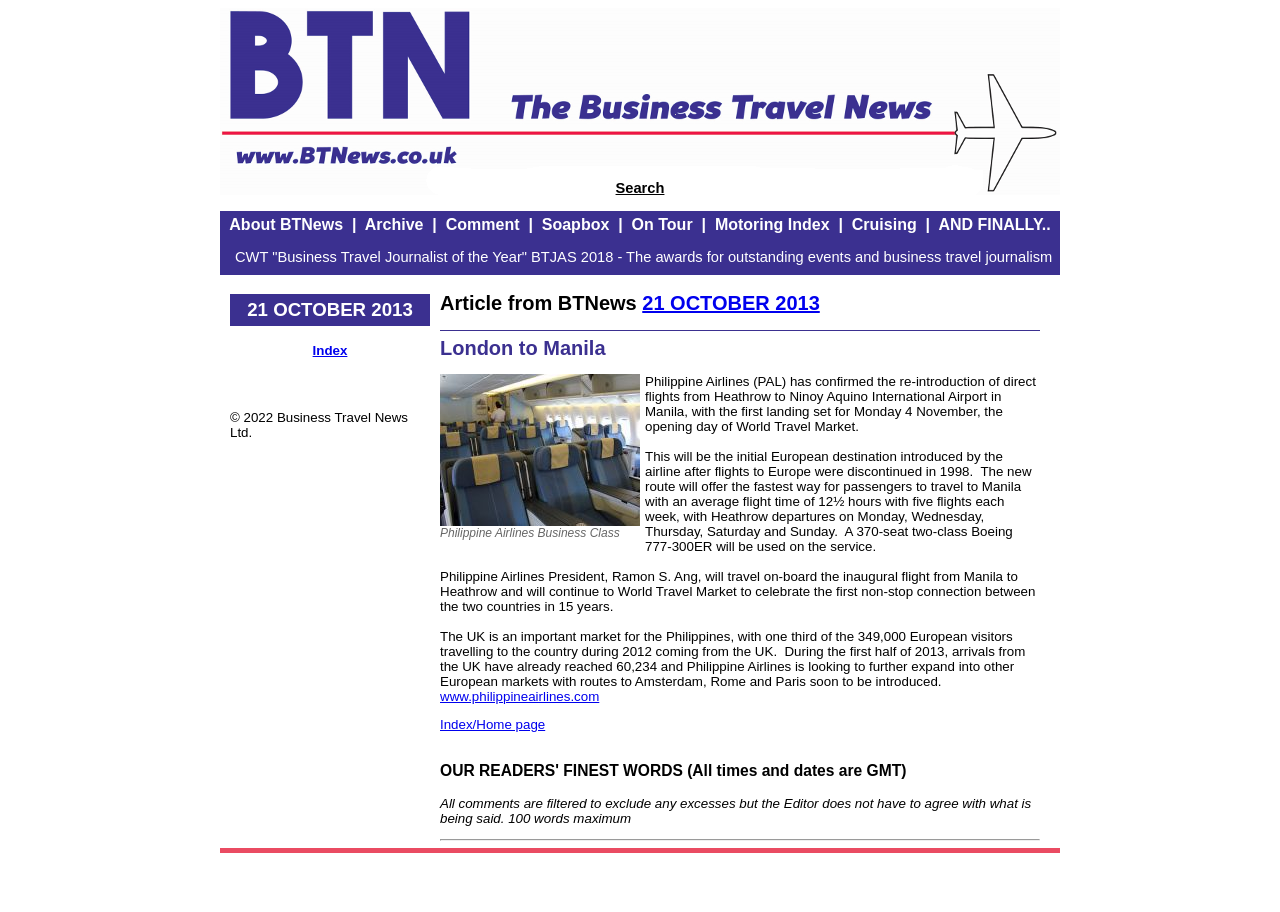Respond to the following question with a brief word or phrase:
What is the name of the airline mentioned in the article?

Philippine Airlines